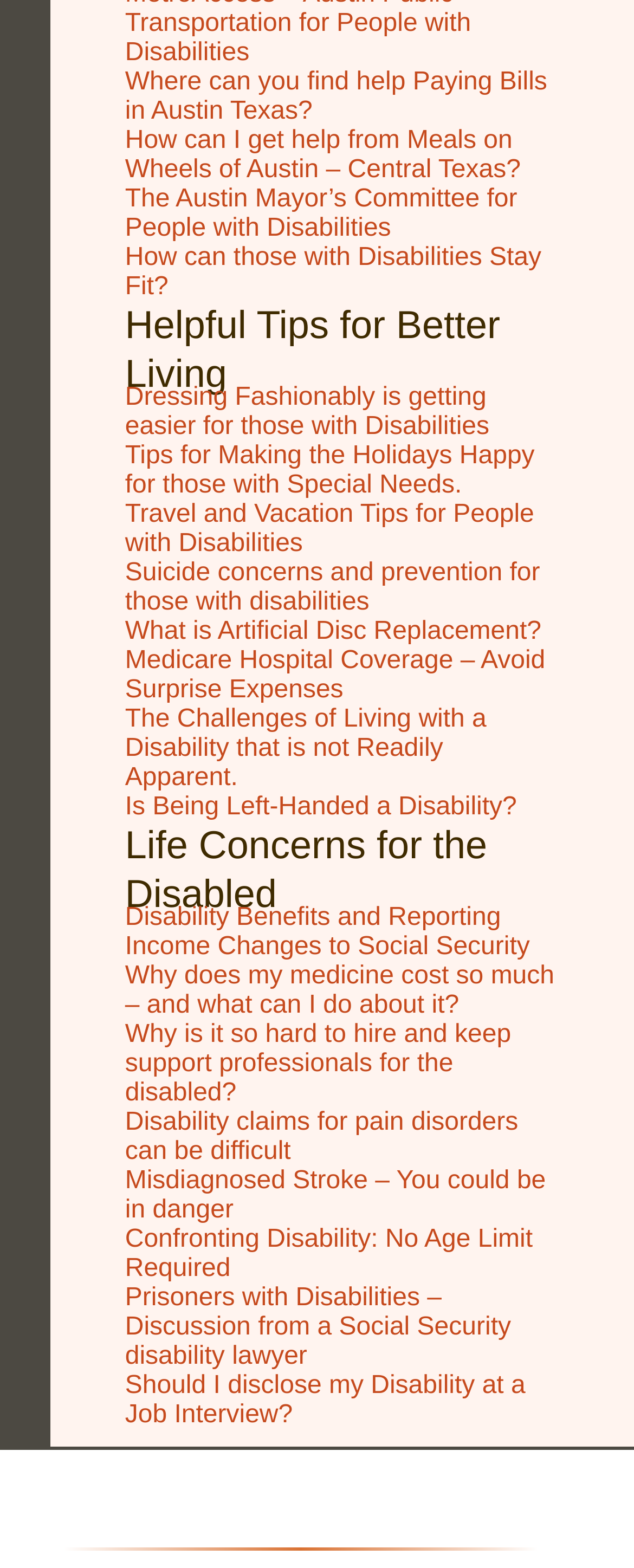Identify the bounding box coordinates for the region to click in order to carry out this instruction: "Find out about disability benefits and reporting income changes to Social Security". Provide the coordinates using four float numbers between 0 and 1, formatted as [left, top, right, bottom].

[0.197, 0.576, 0.836, 0.612]